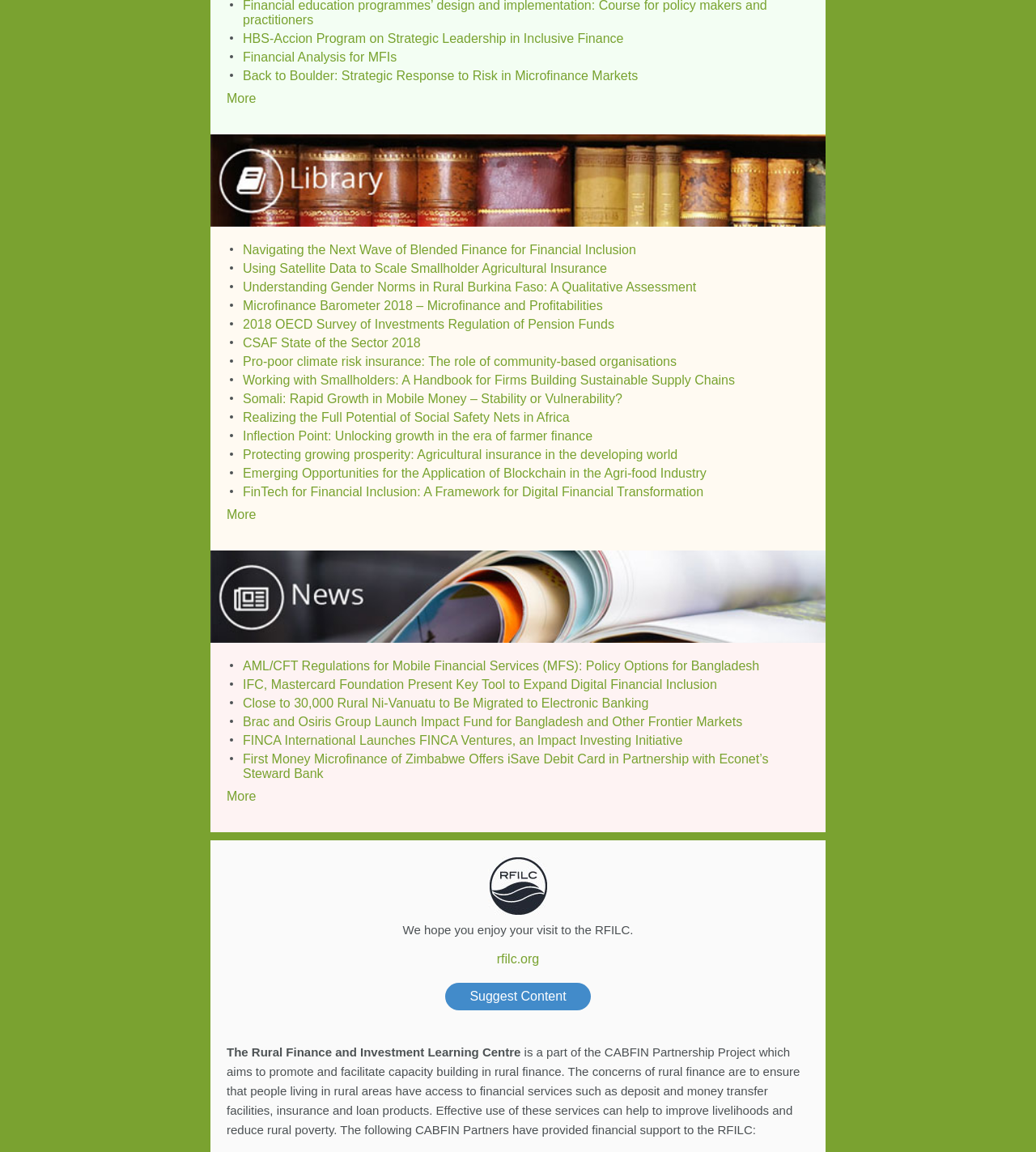Could you determine the bounding box coordinates of the clickable element to complete the instruction: "Click on 'HBS-Accion Program on Strategic Leadership in Inclusive Finance'"? Provide the coordinates as four float numbers between 0 and 1, i.e., [left, top, right, bottom].

[0.234, 0.027, 0.602, 0.039]